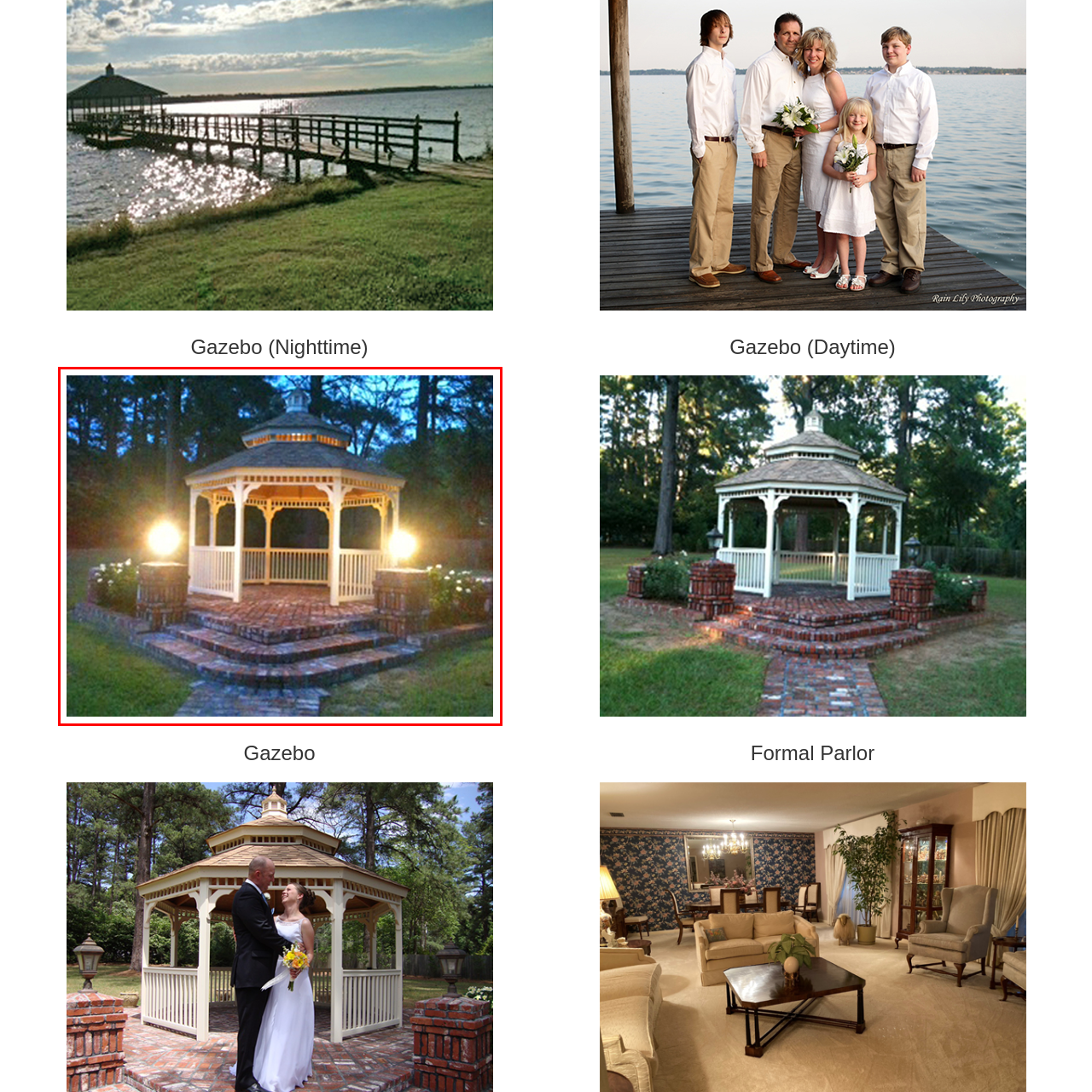What material is the latticework made of? View the image inside the red bounding box and respond with a concise one-word or short-phrase answer.

wooden